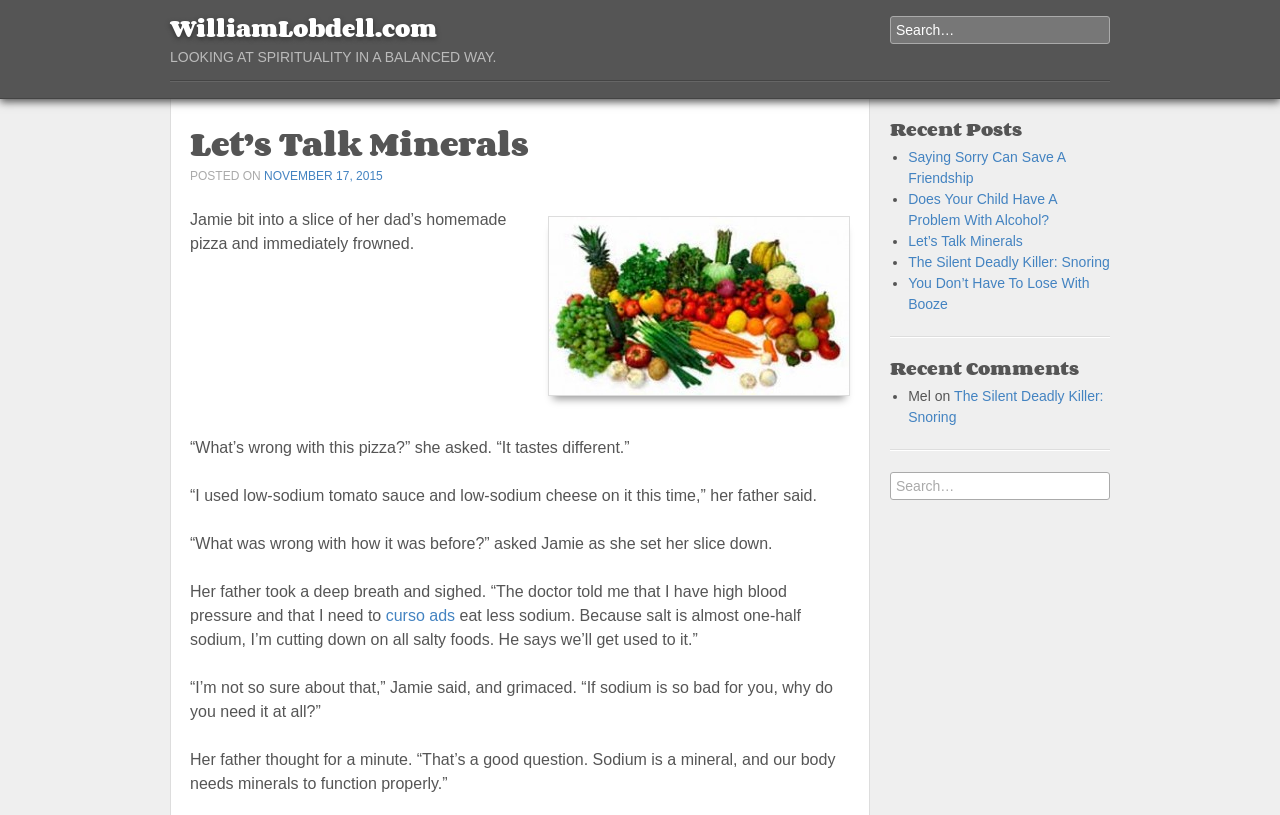Please locate the bounding box coordinates of the region I need to click to follow this instruction: "Check the recent comment by 'Mel'".

[0.71, 0.477, 0.862, 0.522]